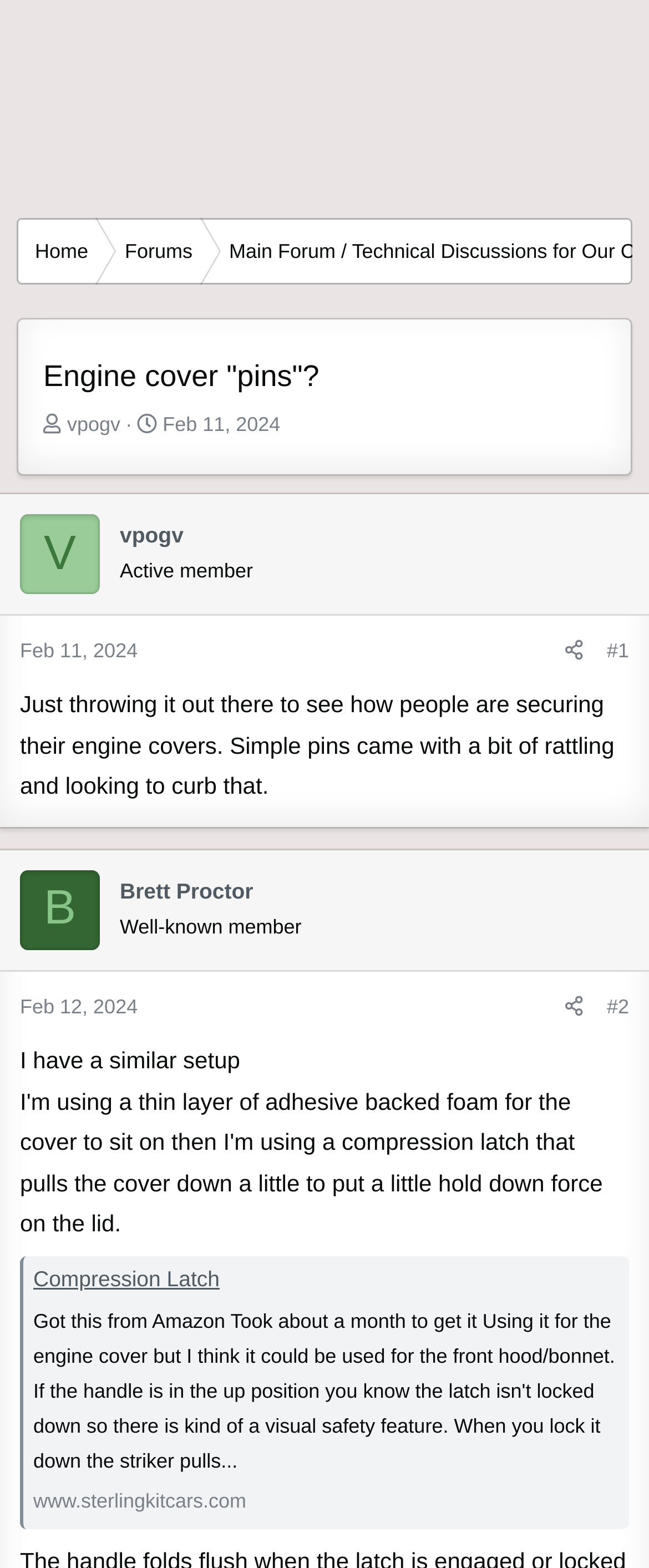Find the bounding box coordinates for the HTML element specified by: "About Us".

None